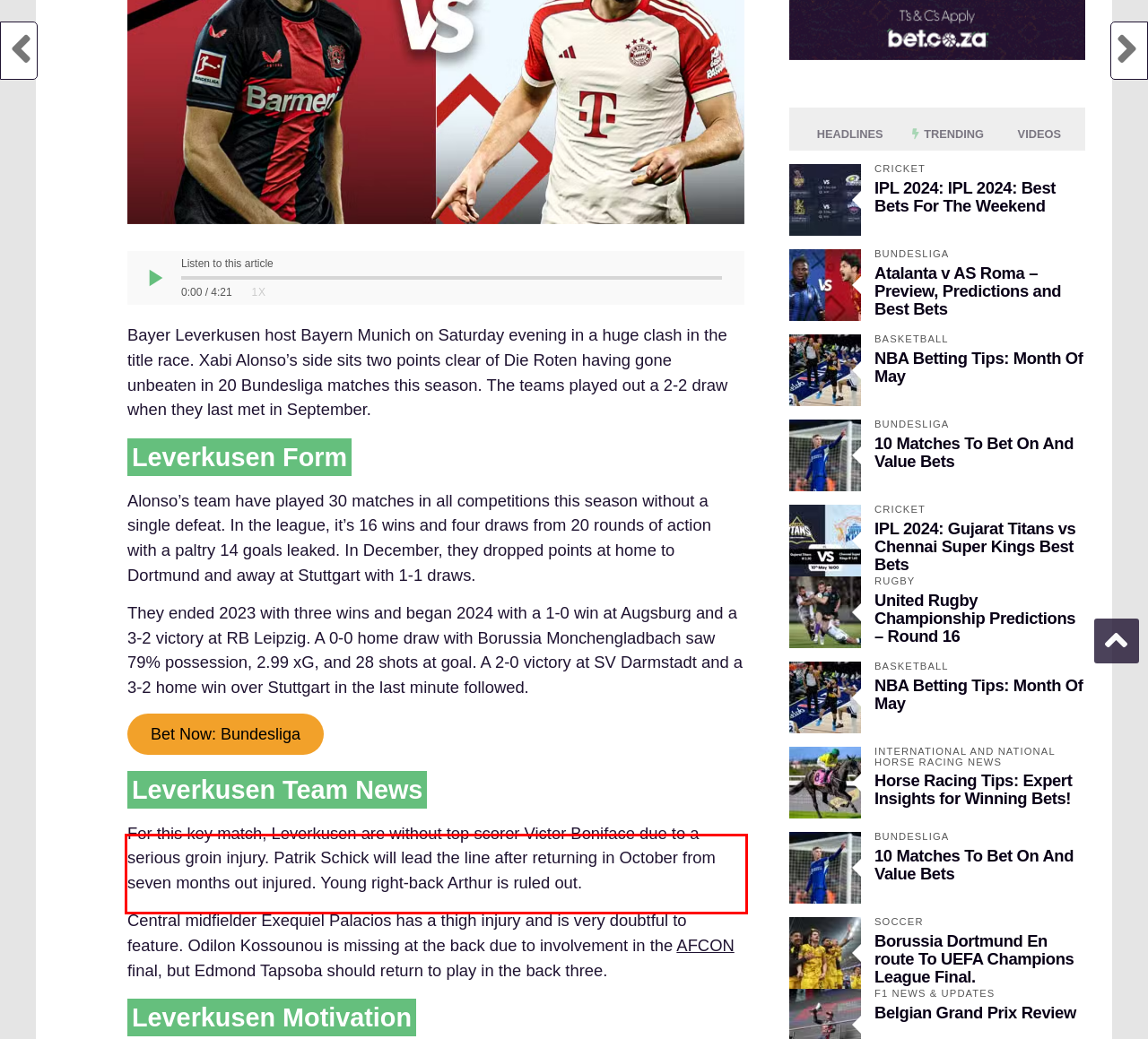Please analyze the screenshot of a webpage and extract the text content within the red bounding box using OCR.

Central midfielder Exequiel Palacios has a thigh injury and is very doubtful to feature. Odilon Kossounou is missing at the back due to involvement in the AFCON final, but Edmond Tapsoba should return to play in the back three.